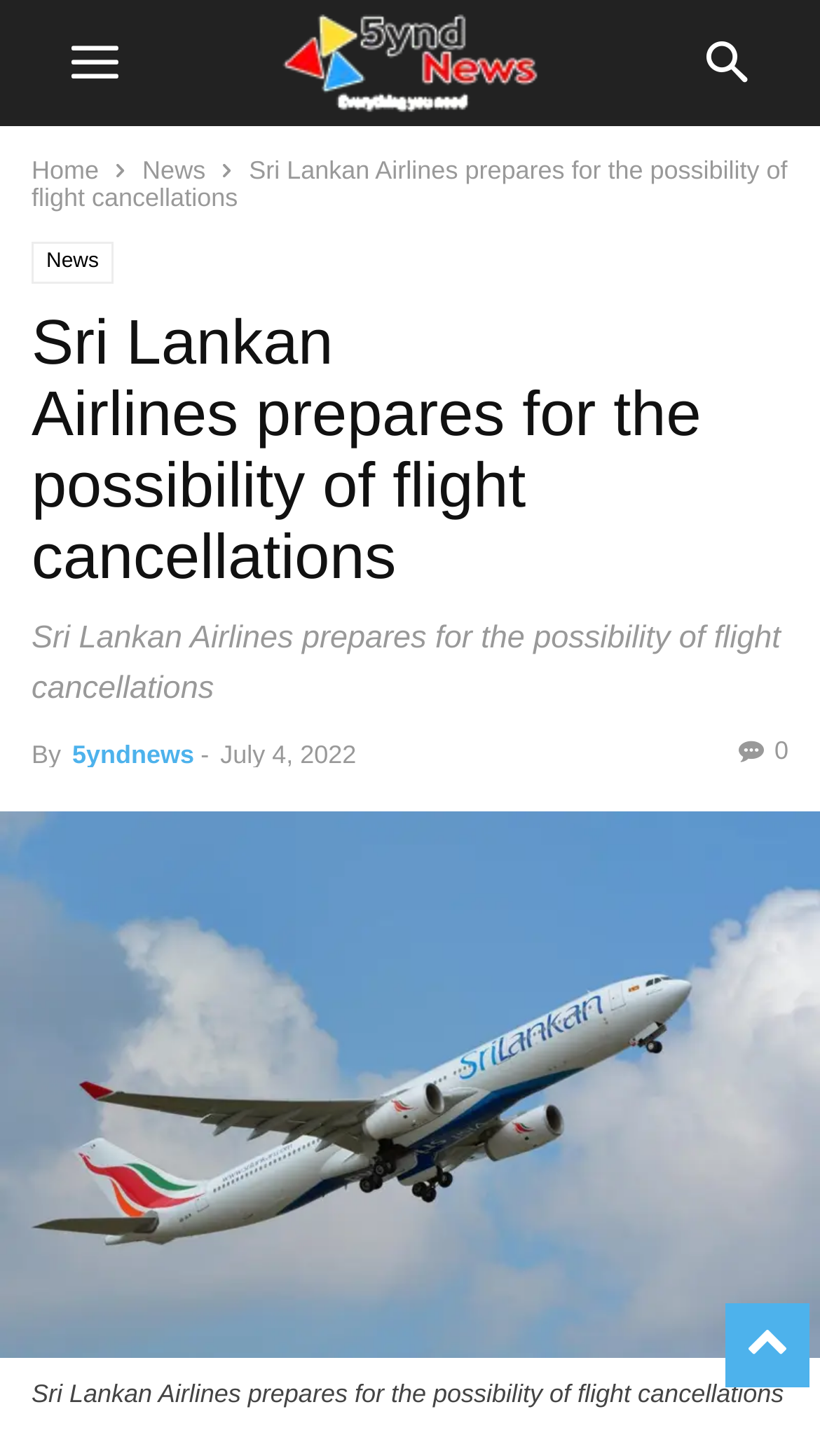Locate the bounding box coordinates of the element that needs to be clicked to carry out the instruction: "go to home page". The coordinates should be given as four float numbers ranging from 0 to 1, i.e., [left, top, right, bottom].

[0.038, 0.107, 0.121, 0.127]